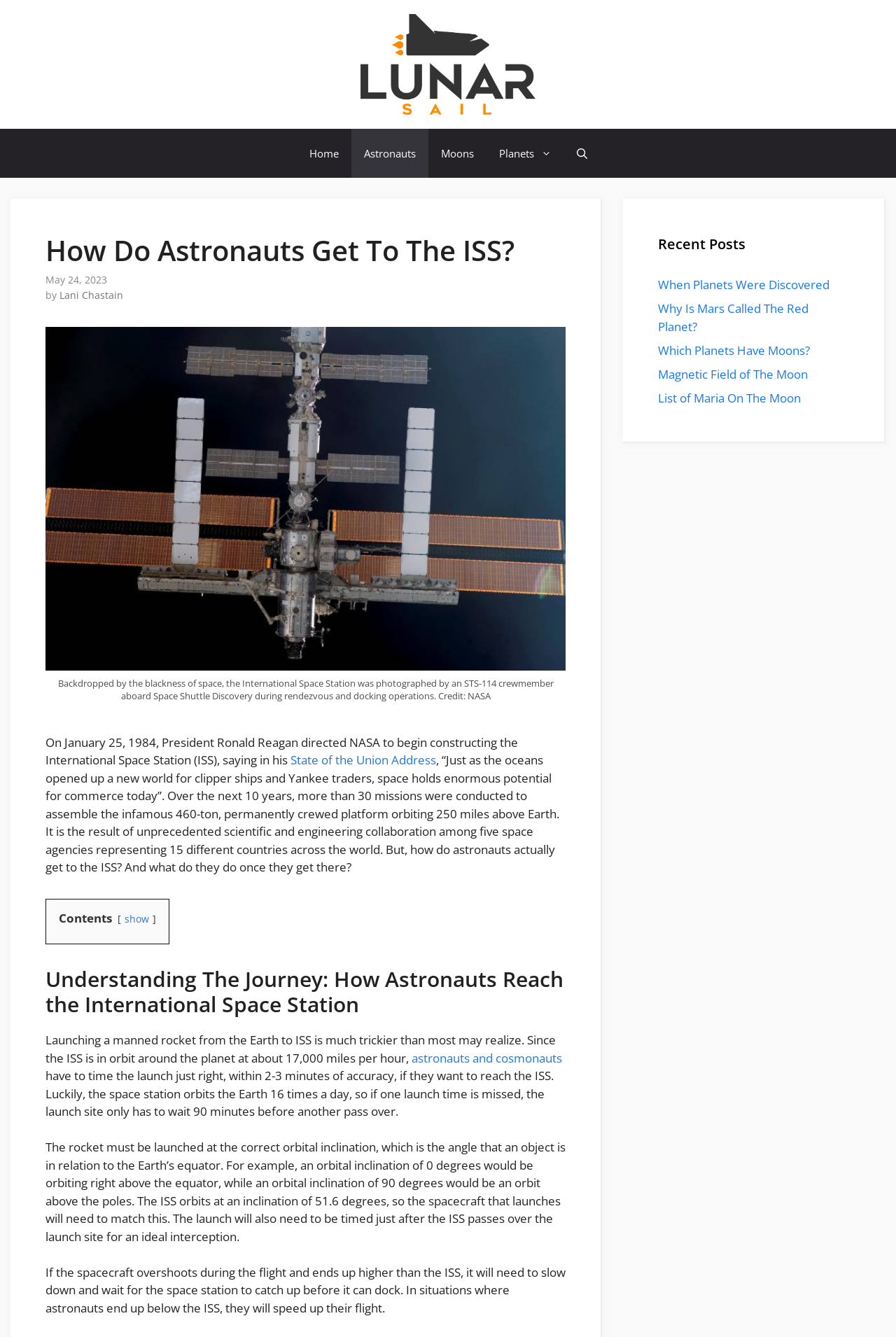Determine the bounding box coordinates of the clickable area required to perform the following instruction: "Click the 'Astronauts' link". The coordinates should be represented as four float numbers between 0 and 1: [left, top, right, bottom].

[0.392, 0.096, 0.478, 0.133]